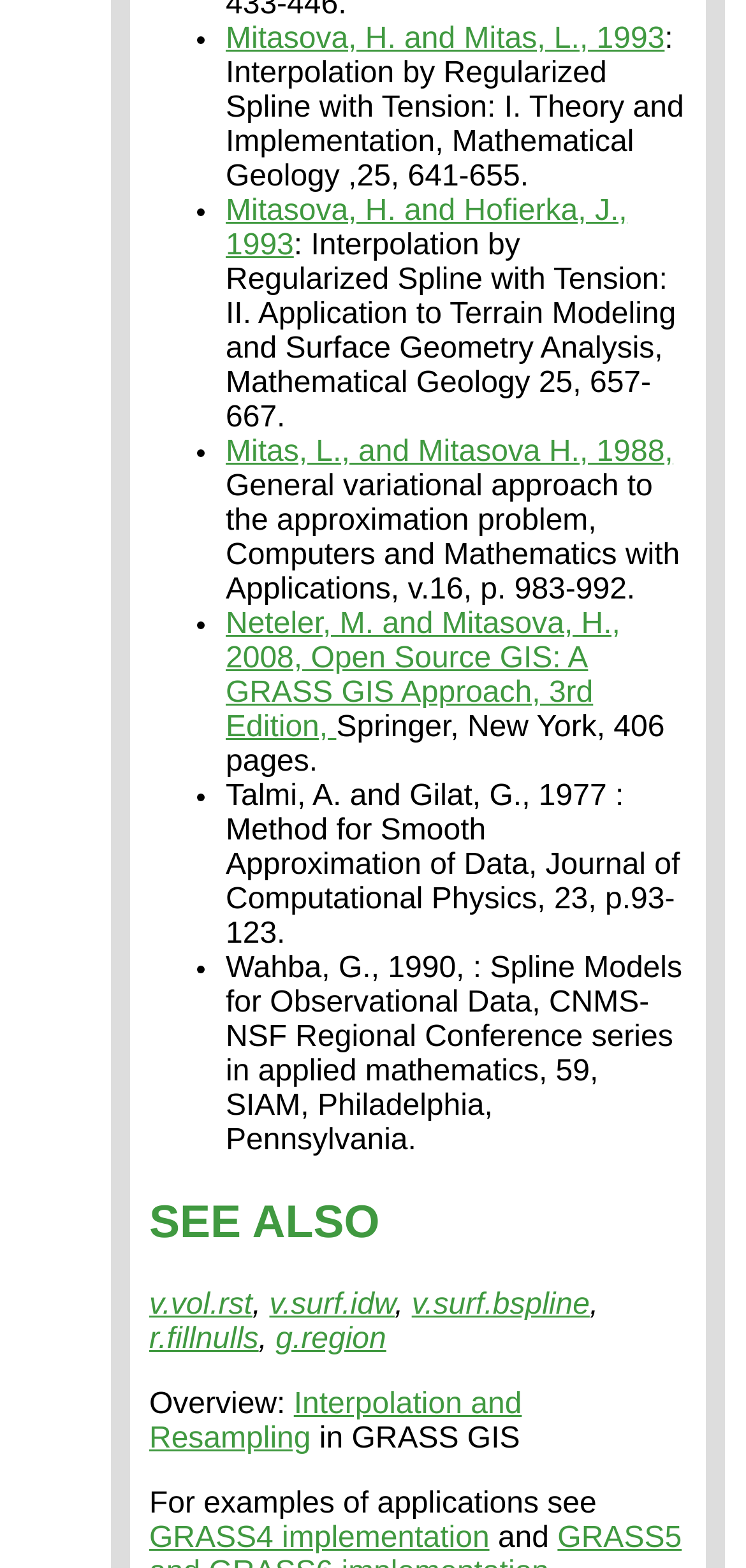How many links are there under 'SEE ALSO'?
Look at the screenshot and respond with a single word or phrase.

4